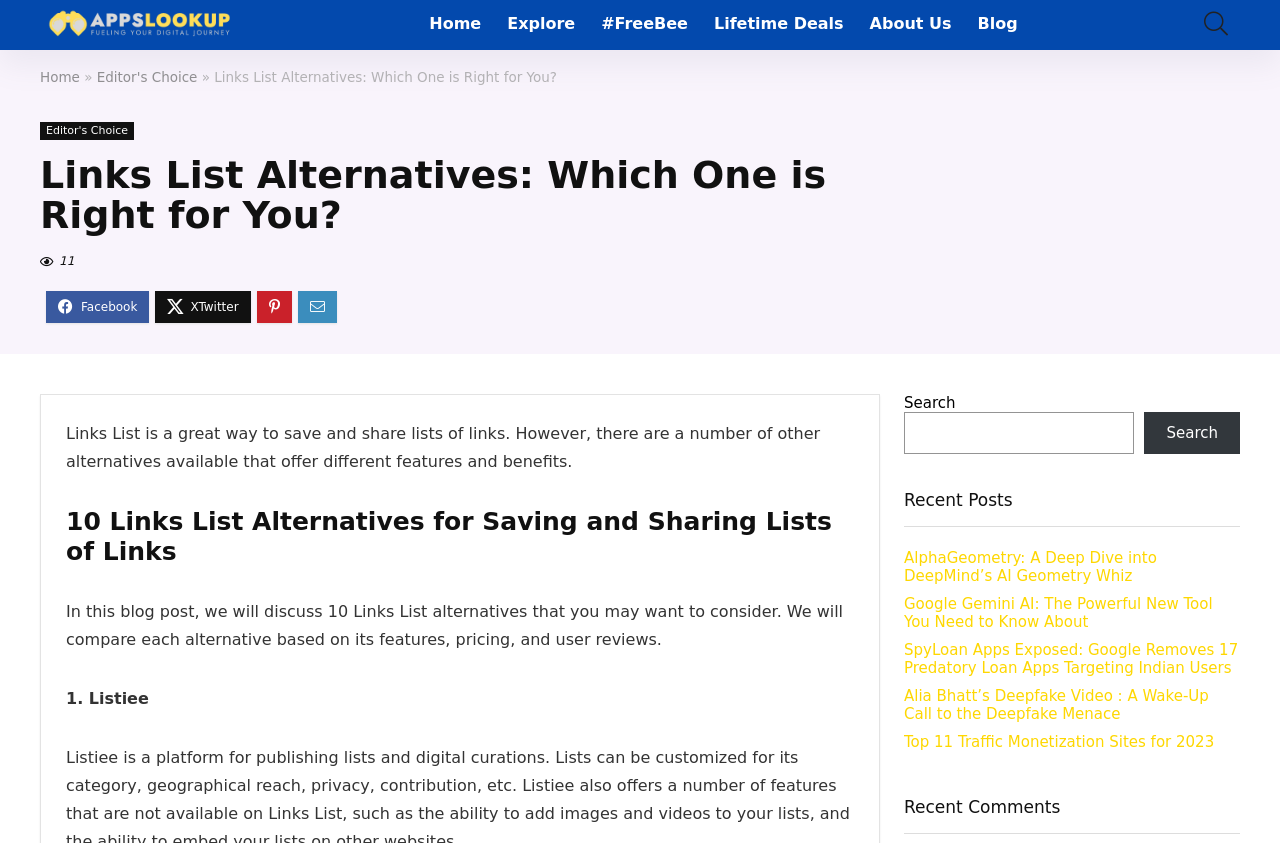Create a detailed description of the webpage's content and layout.

This webpage is about exploring alternatives to Links List, a tool for saving and sharing lists of links. At the top, there is an image of the "AppsLookup" logo, followed by a navigation menu with links to "Home", "Explore", "#FreeBee", "Lifetime Deals", "About Us", and "Blog". 

Below the navigation menu, there is a heading that reads "Links List Alternatives: Which One is Right for You?" in a larger font size. This heading is repeated as a static text element below it. 

To the right of the heading, there is a link to "Editor's Choice" and a static text element displaying the number "11". 

The main content of the webpage starts with a paragraph of text that explains the purpose of Links List and the availability of alternative options. This is followed by a heading that reads "10 Links List Alternatives for Saving and Sharing Lists of Links". 

Below this heading, there is a paragraph of text that outlines the structure of the blog post, which will compare 10 Links List alternatives based on their features, pricing, and user reviews. 

The first alternative, "Listiee", is listed below, followed by a search bar with a search button to the right. 

On the right side of the webpage, there is a section titled "Recent Posts" with five links to different blog posts, including "AlphaGeometry: A Deep Dive into DeepMind’s AI Geometry Whiz" and "Top 11 Traffic Monetization Sites for 2023". 

Finally, there is a section titled "Recent Comments" at the bottom right of the webpage.